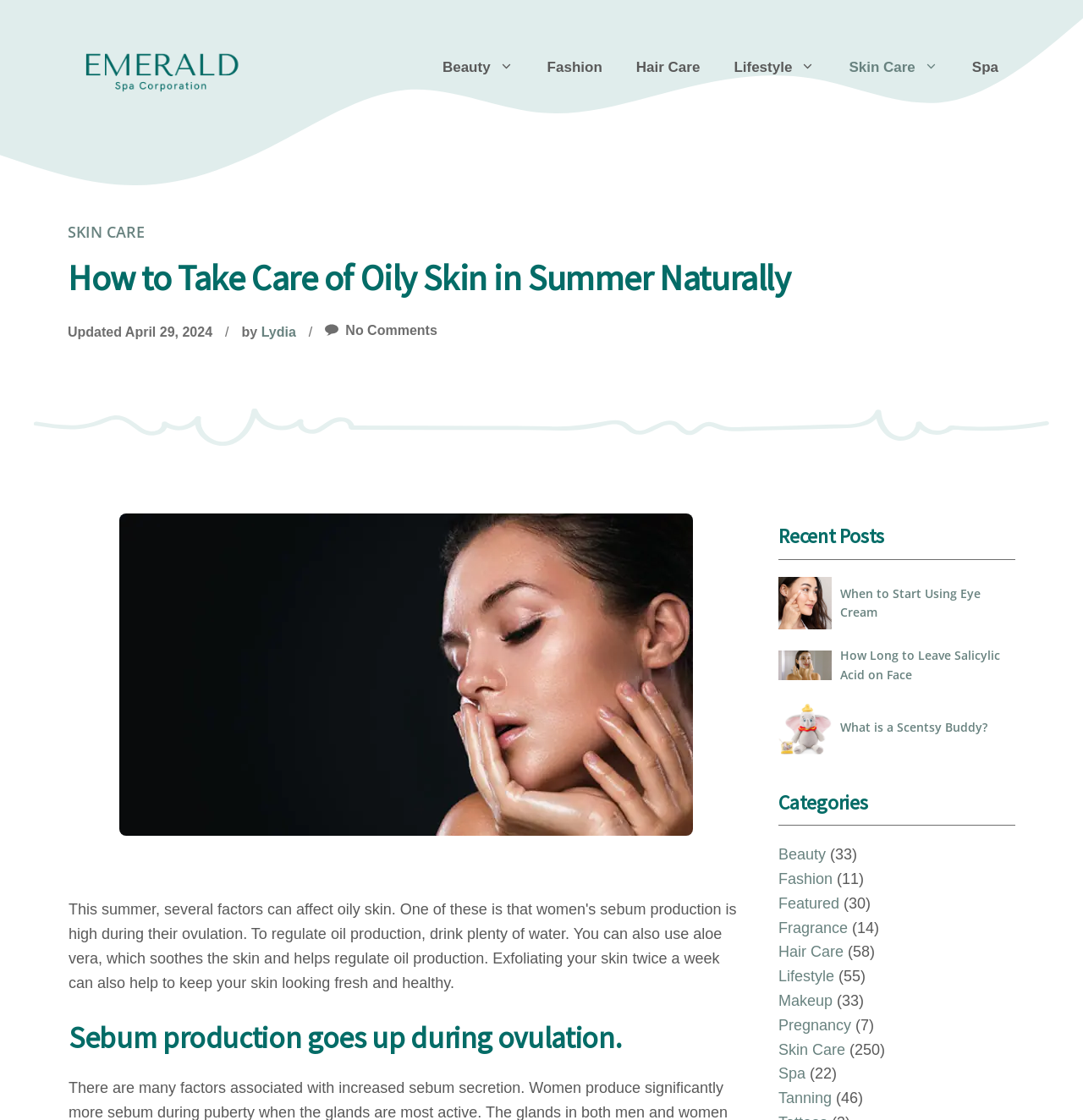Determine the bounding box coordinates for the element that should be clicked to follow this instruction: "Read the article 'How to Take Care of Oily Skin in Summer Naturally'". The coordinates should be given as four float numbers between 0 and 1, in the format [left, top, right, bottom].

[0.062, 0.226, 0.938, 0.27]